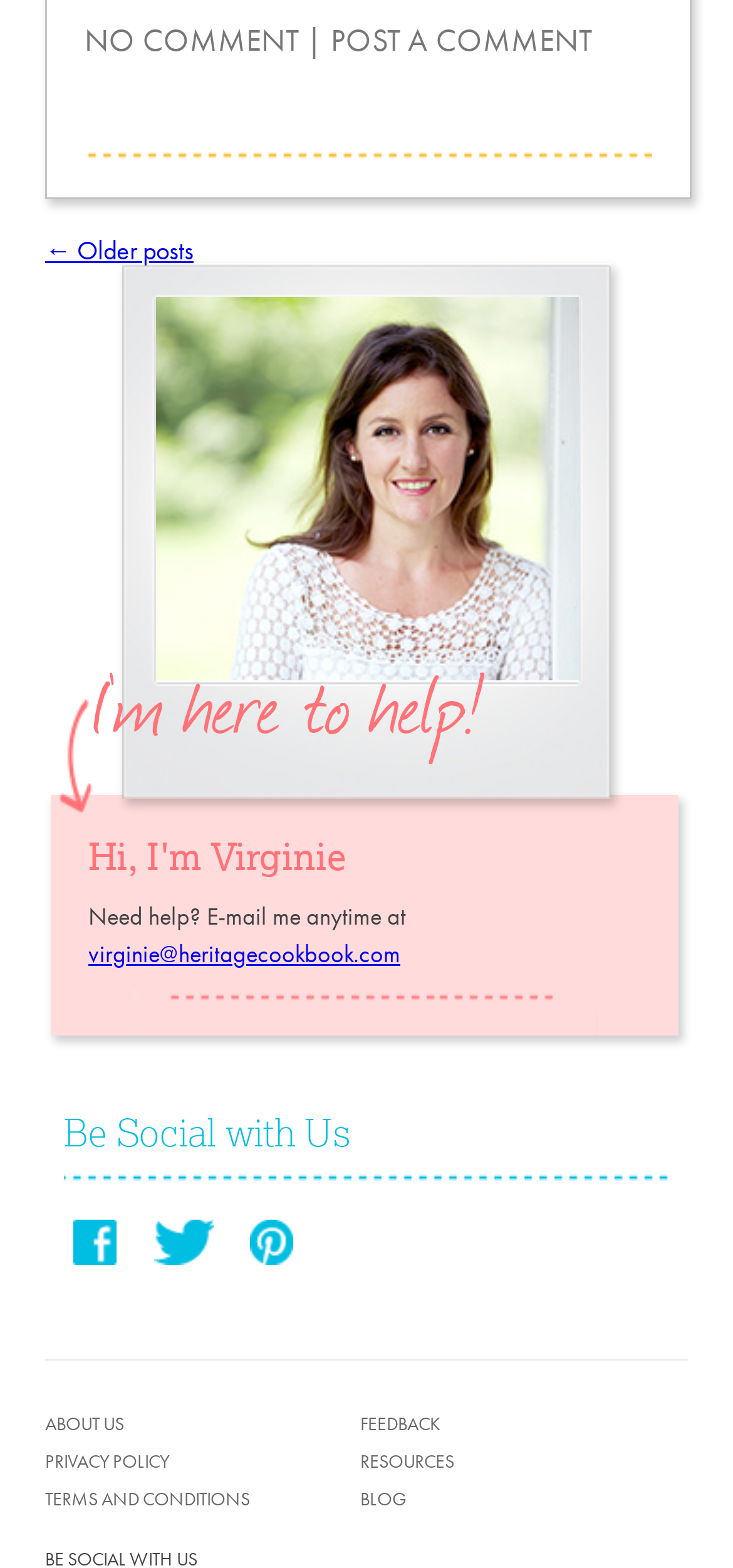Given the element description: "Blog", predict the bounding box coordinates of this UI element. The coordinates must be four float numbers between 0 and 1, given as [left, top, right, bottom].

[0.491, 0.949, 0.555, 0.964]